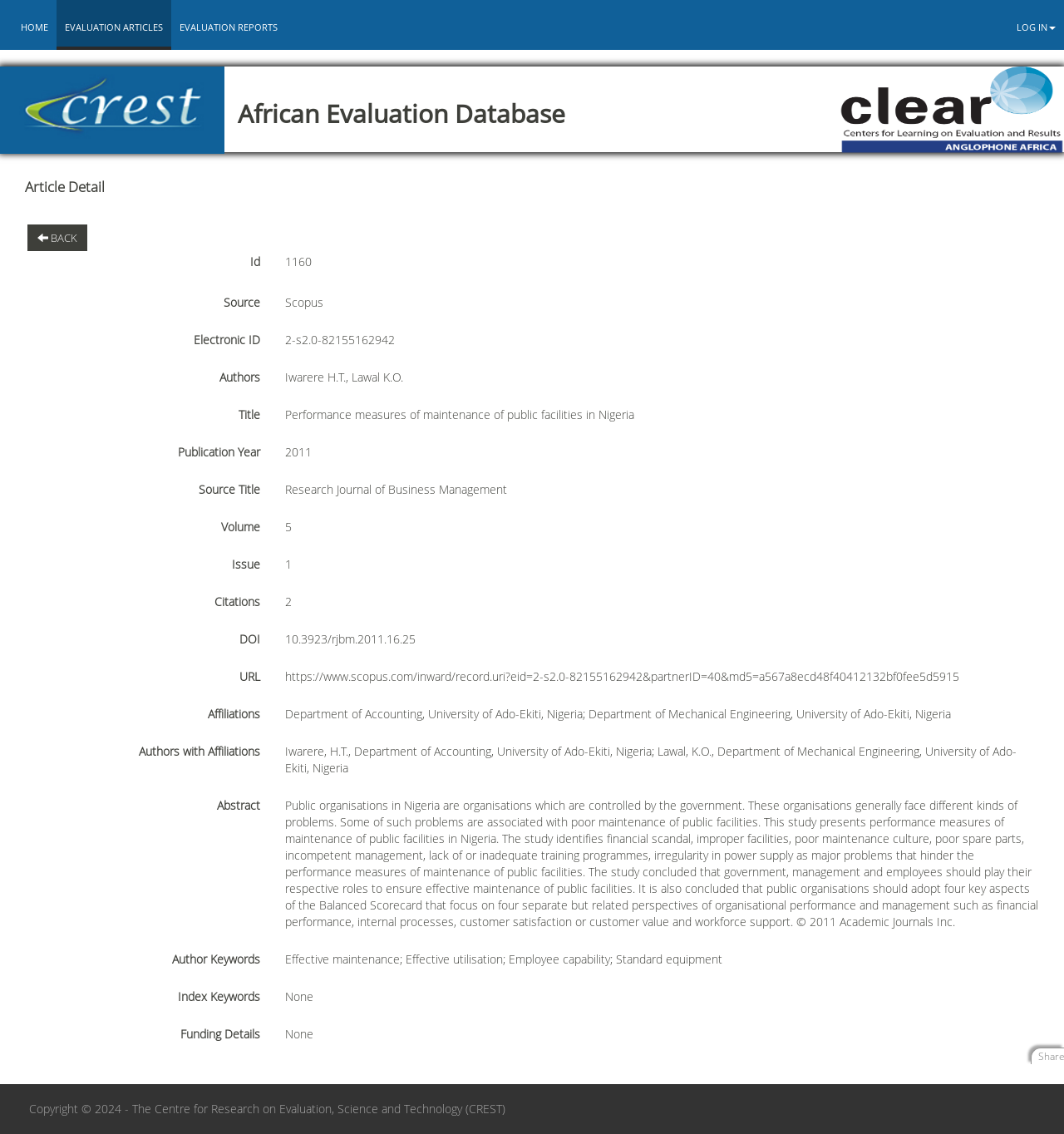What is the ID of the article?
Look at the image and provide a detailed response to the question.

The ID of the article can be found in the section 'Article Detail' where it is listed as 'Id' with the value '1160'.